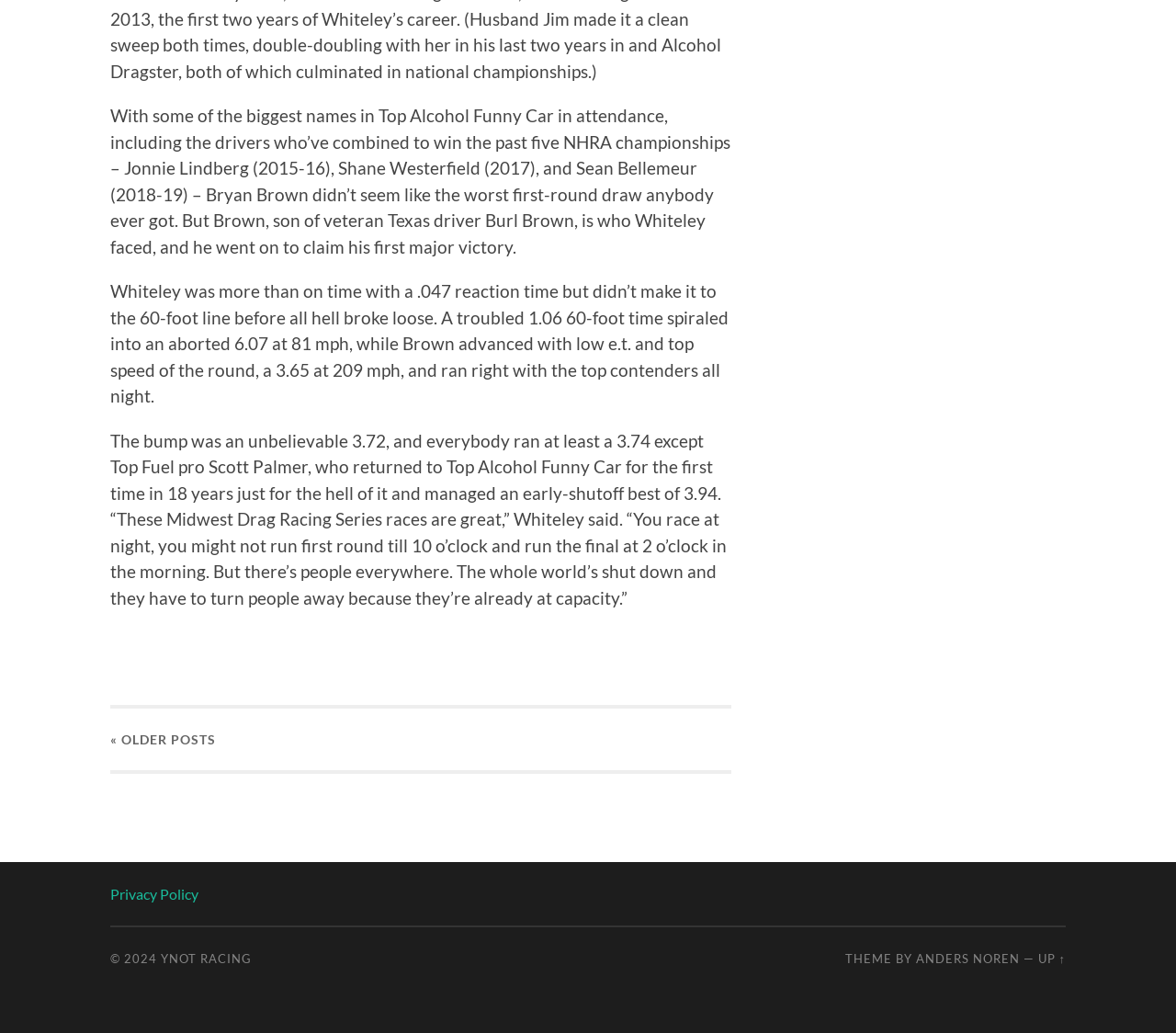From the details in the image, provide a thorough response to the question: What is the top speed of the round?

The text states that Bryan Brown advanced with low e.t. and top speed of the round, a 3.65 at 209 mph.